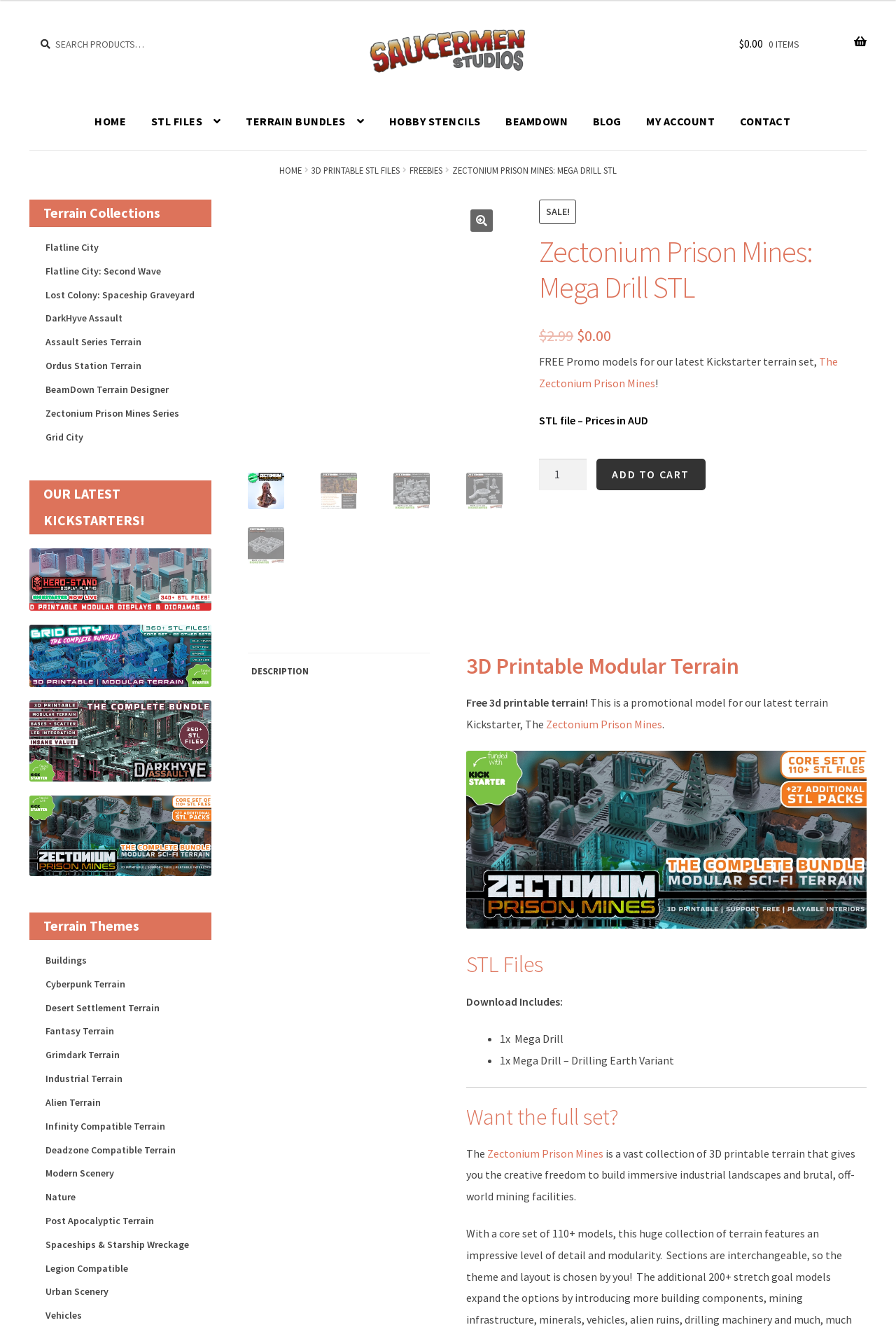Locate the bounding box coordinates of the UI element described by: "Contact". The bounding box coordinates should consist of four float numbers between 0 and 1, i.e., [left, top, right, bottom].

[0.813, 0.069, 0.895, 0.113]